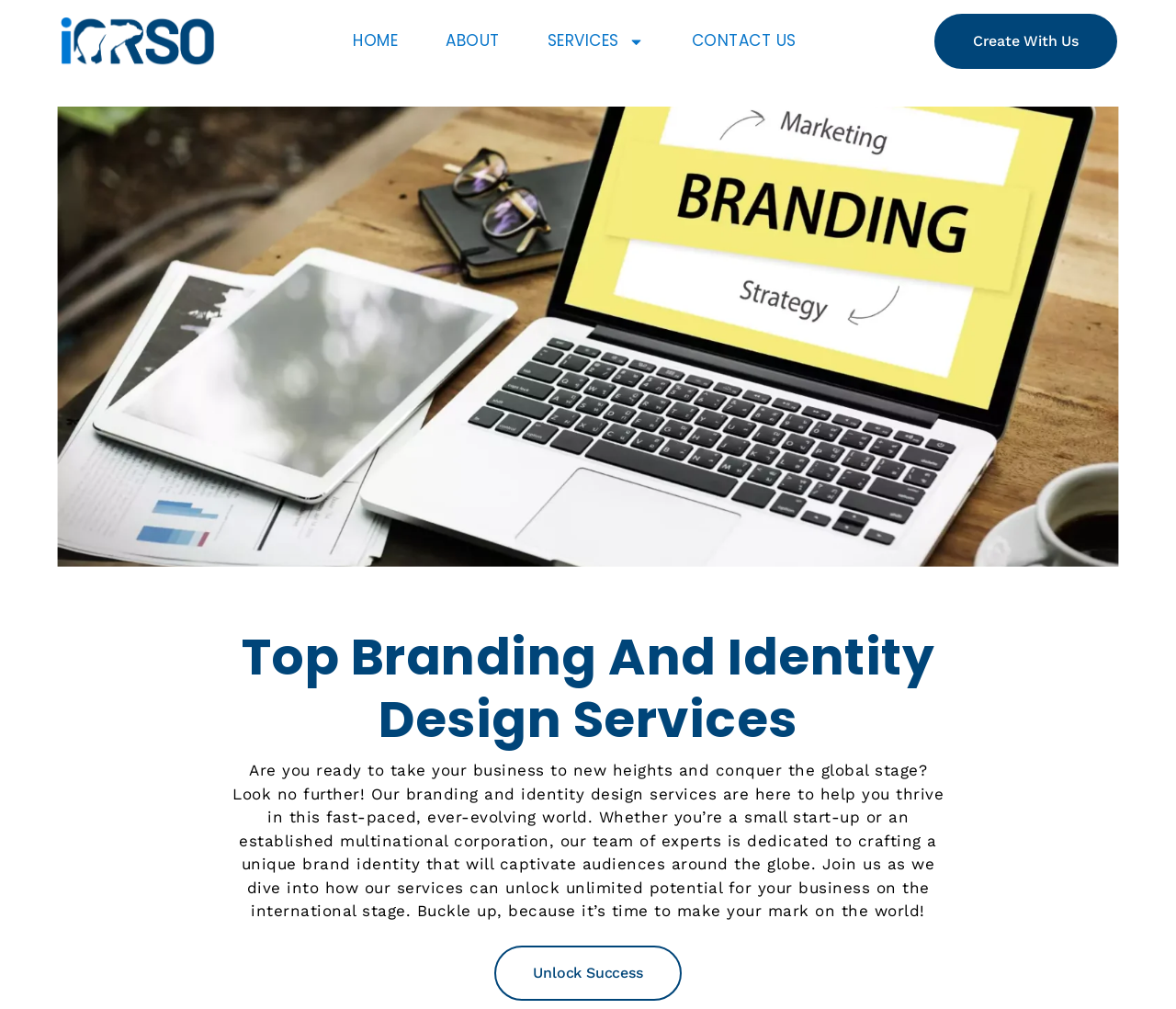Please determine the bounding box coordinates for the element with the description: "Home".

[0.3, 0.027, 0.338, 0.055]